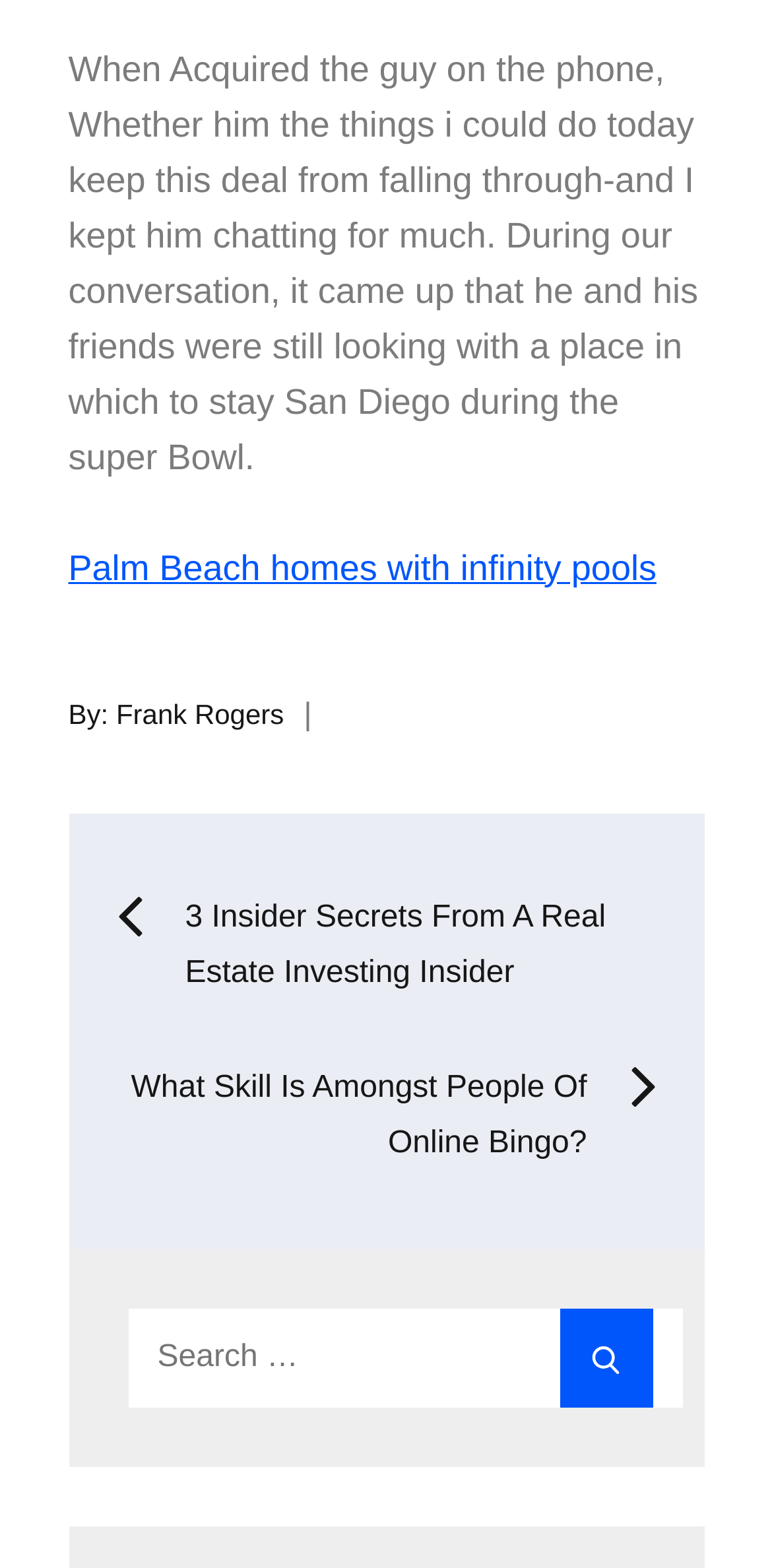Determine the bounding box for the UI element as described: "Search". The coordinates should be represented as four float numbers between 0 and 1, formatted as [left, top, right, bottom].

[0.724, 0.834, 0.845, 0.897]